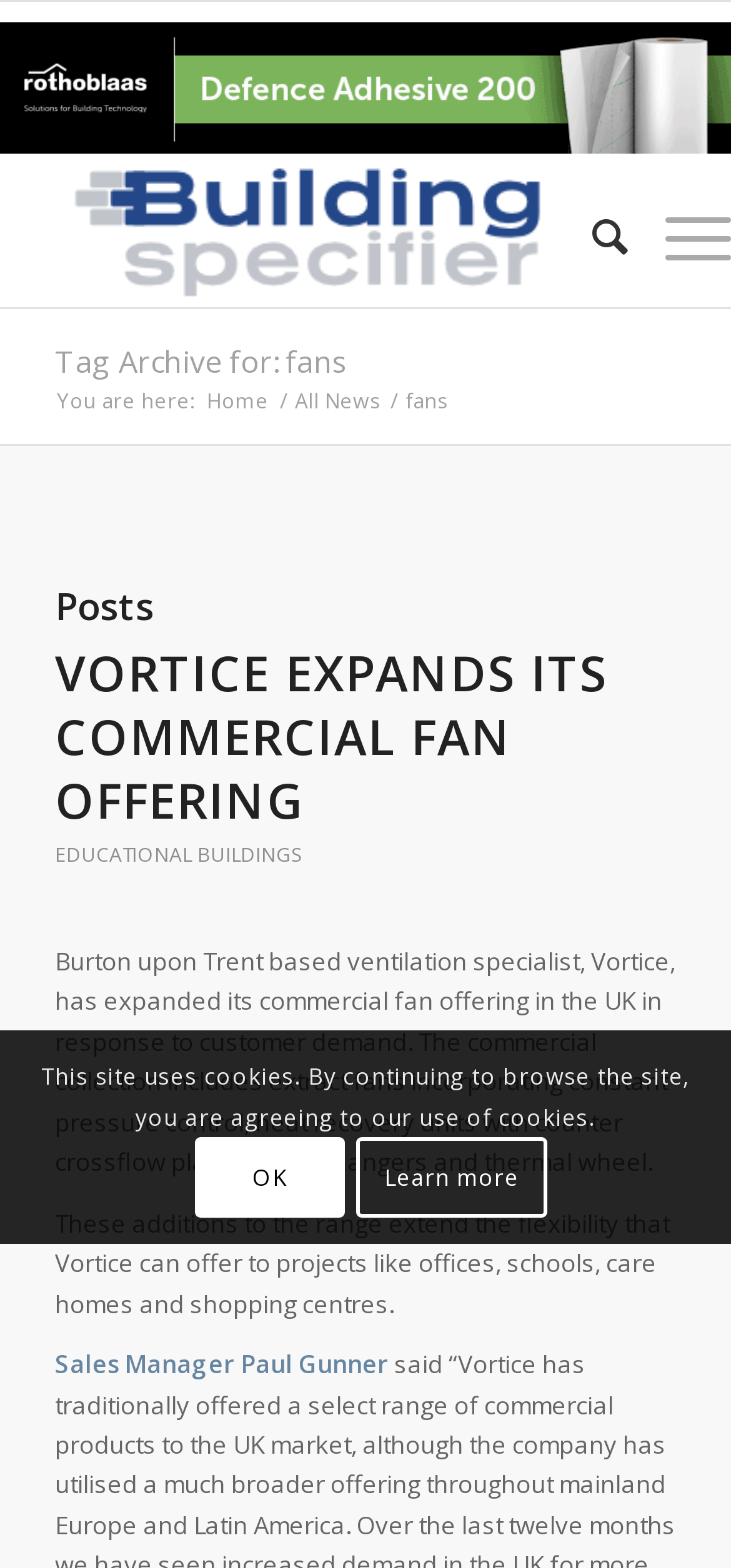What is the role of Paul Gunner?
Answer the question with just one word or phrase using the image.

Sales Manager